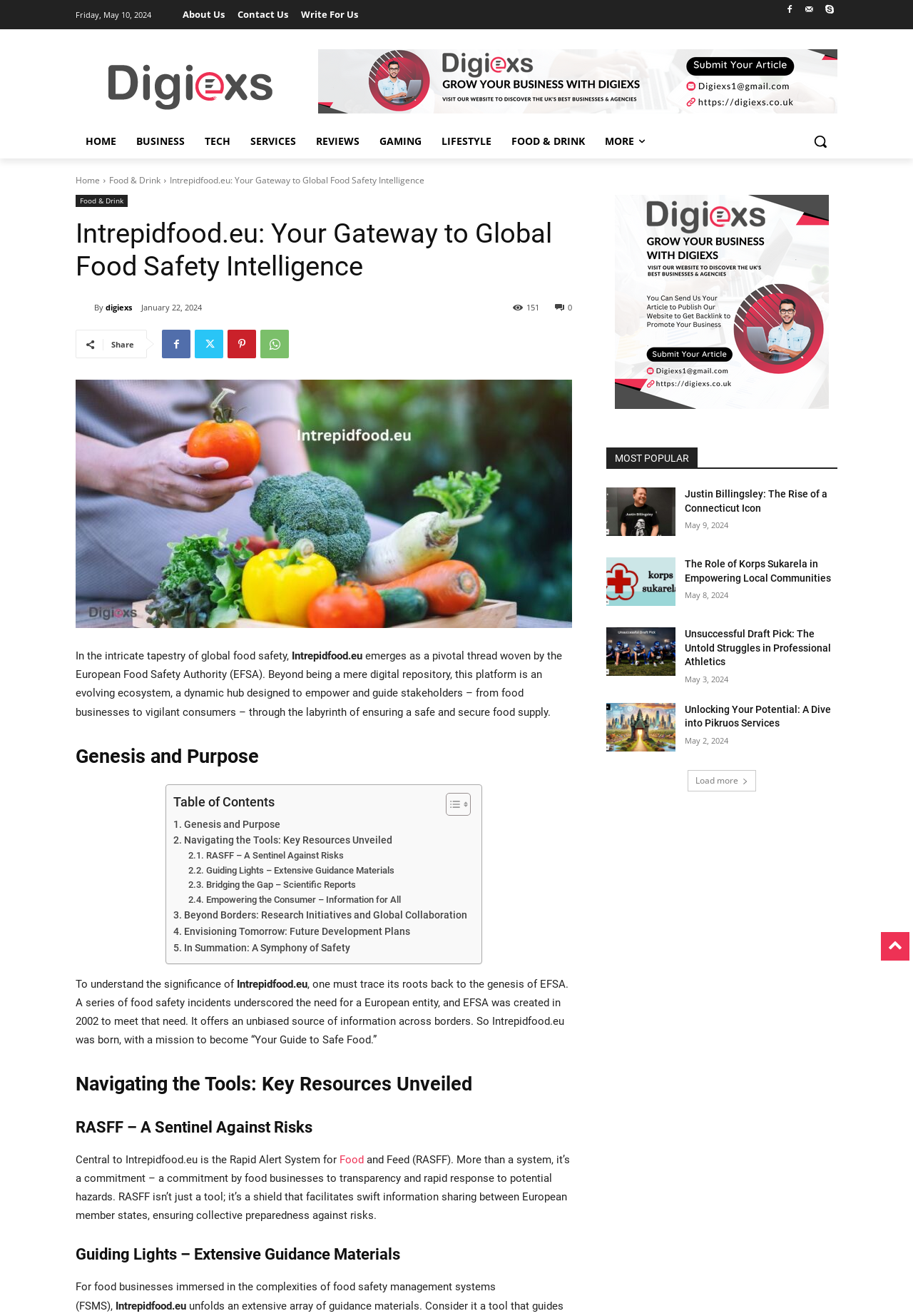What is the name of the article displayed on the webpage with the date 'May 9, 2024'?
Look at the screenshot and give a one-word or phrase answer.

Justin Billingsley: The Rise of a Connecticut Icon